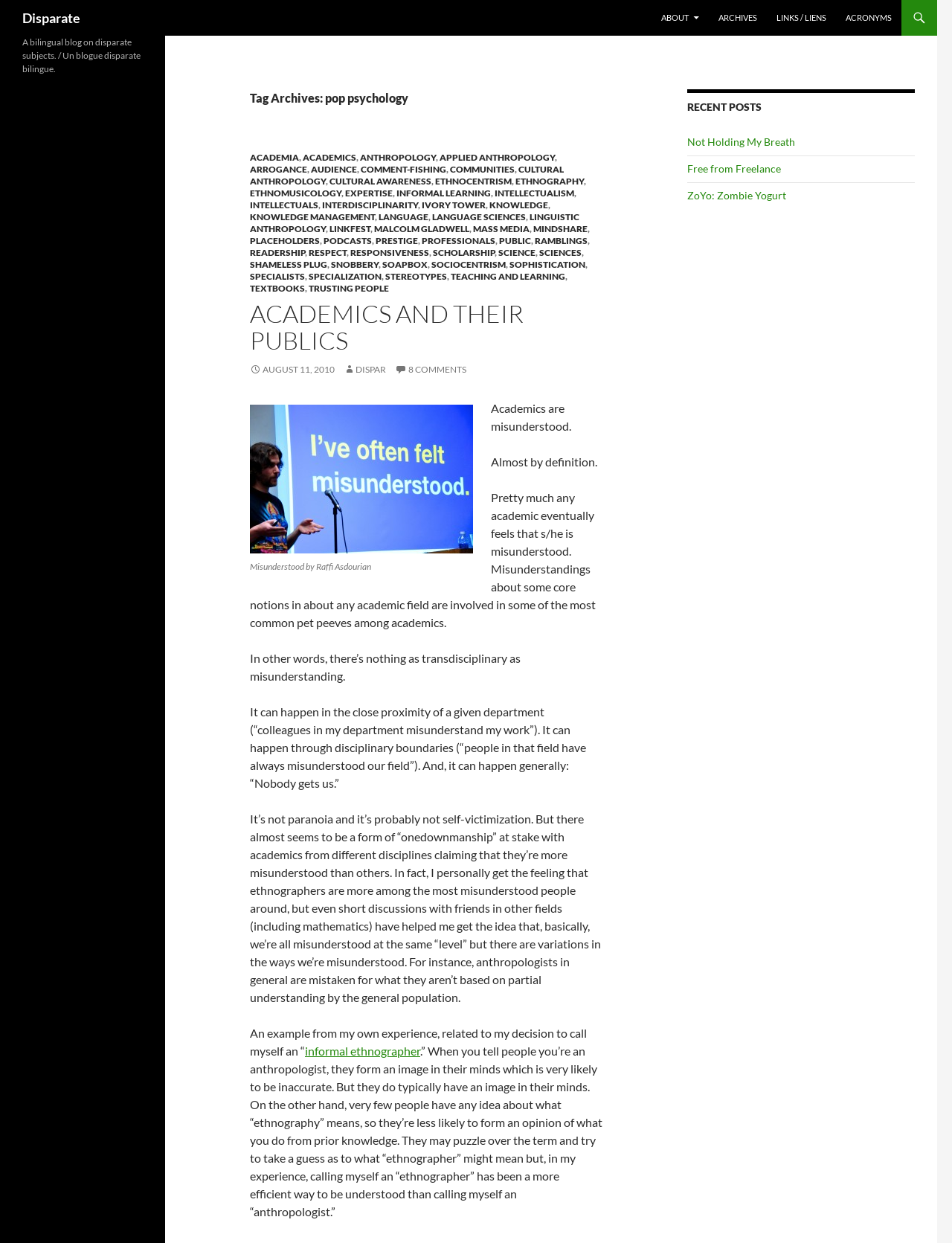Please find the bounding box for the UI element described by: "Free from Freelance".

[0.722, 0.13, 0.82, 0.141]